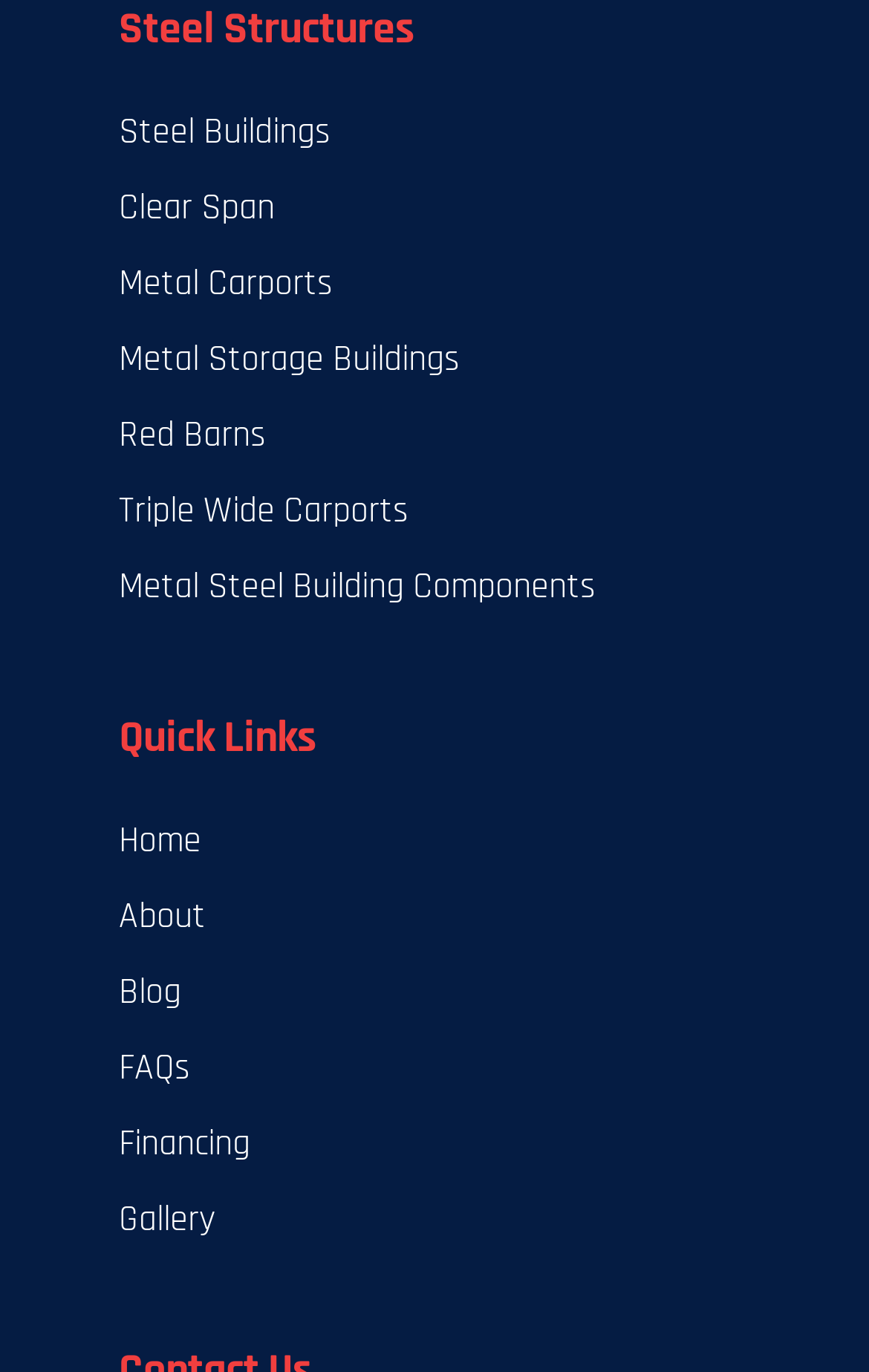What is the last link in the 'Steel Structures' section?
Based on the image, answer the question in a detailed manner.

The 'Steel Structures' section lists various links, and the last link is 'Metal Steel Building Components', which is located at the bottom of the section.